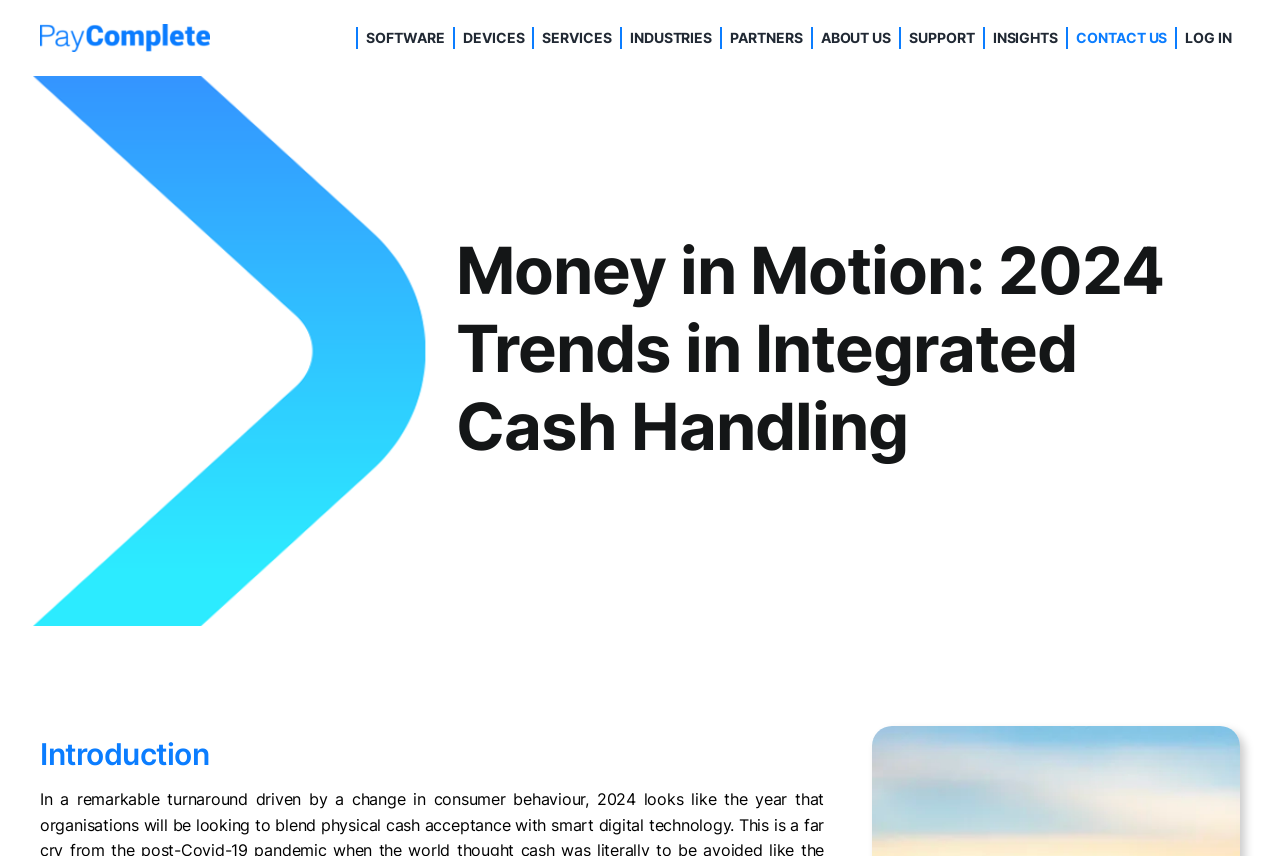Please locate and retrieve the main header text of the webpage.

Money in Motion: 2024 Trends in Integrated Cash Handling